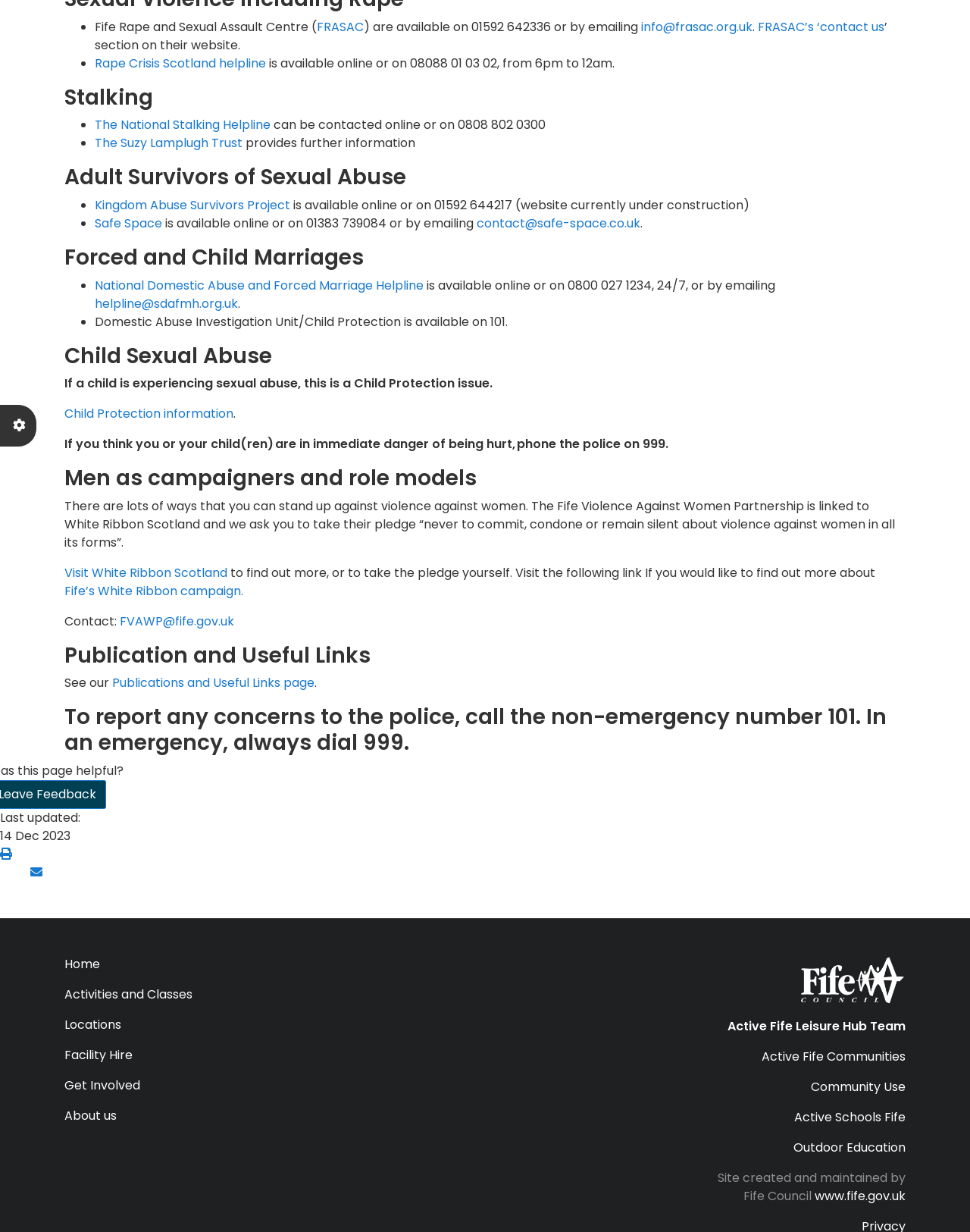Given the element description info@frasac.org.uk, predict the bounding box coordinates for the UI element in the webpage screenshot. The format should be (top-left x, top-left y, bottom-right x, bottom-right y), and the values should be between 0 and 1.

[0.661, 0.015, 0.776, 0.029]